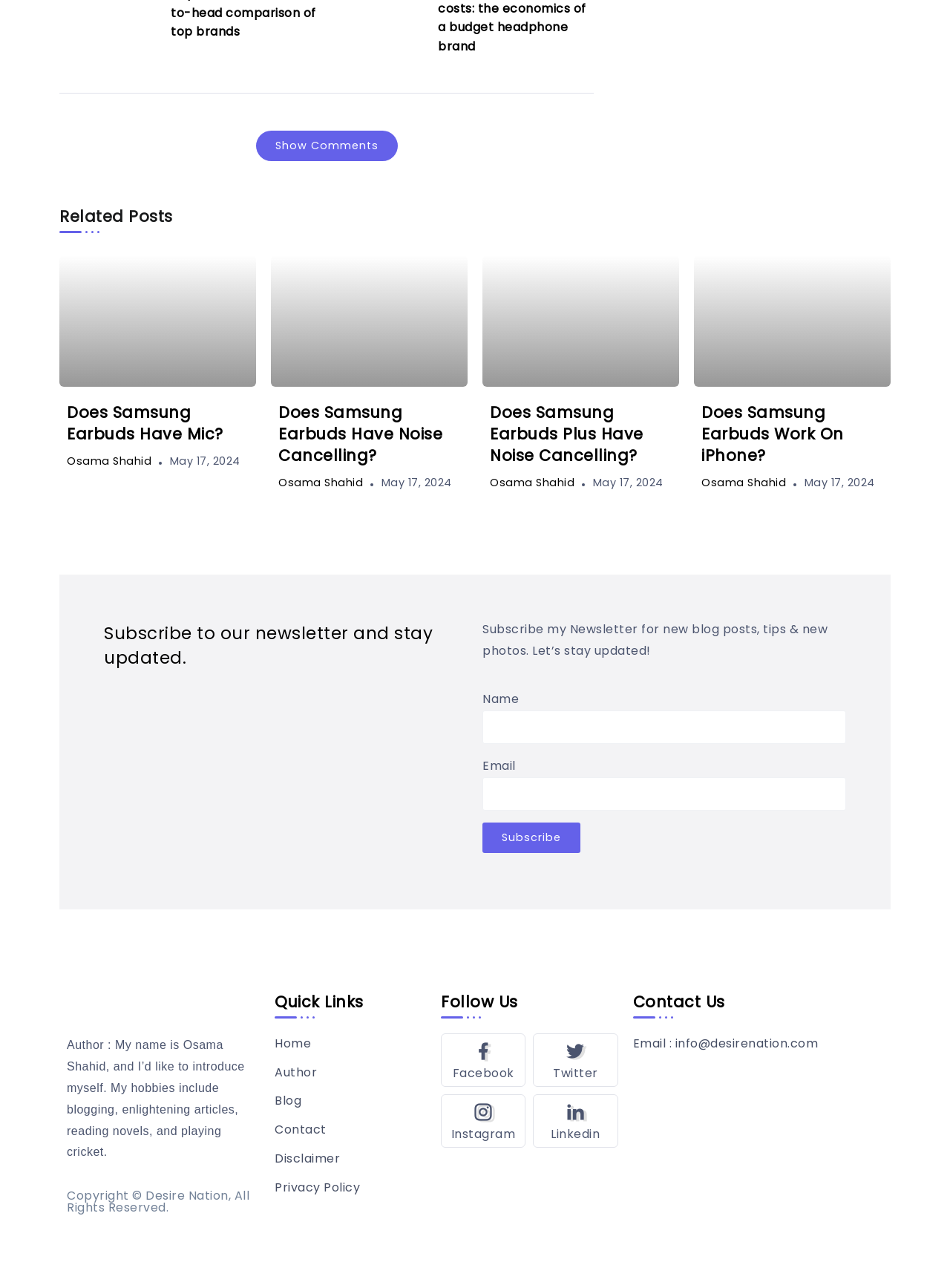Provide the bounding box coordinates of the area you need to click to execute the following instruction: "Click the 'Show Comments' button".

[0.269, 0.102, 0.418, 0.125]